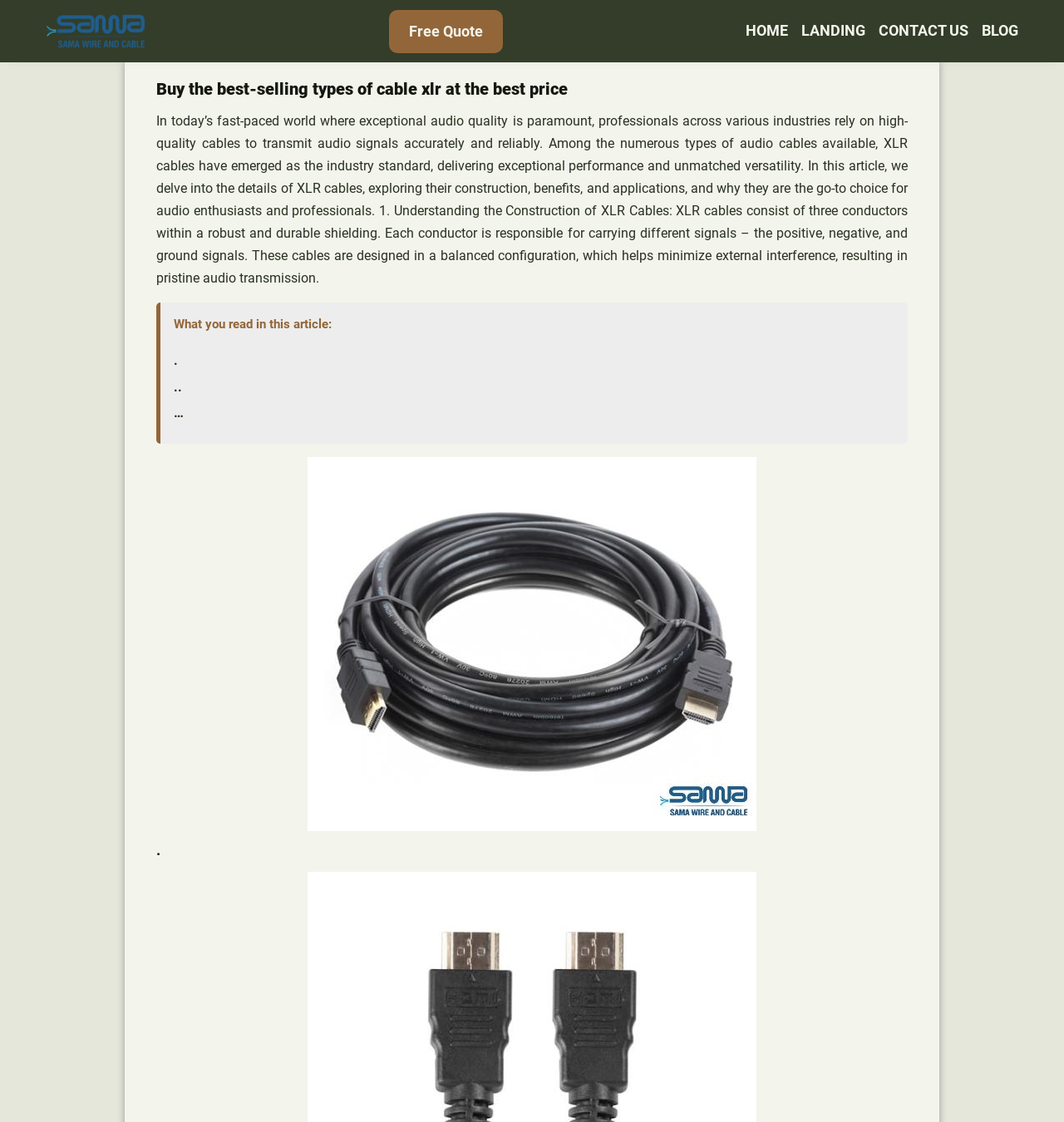How many conductors do XLR cables have?
Provide a well-explained and detailed answer to the question.

The article explains that XLR cables consist of three conductors within a robust and durable shielding, each responsible for carrying different signals – the positive, negative, and ground signals.